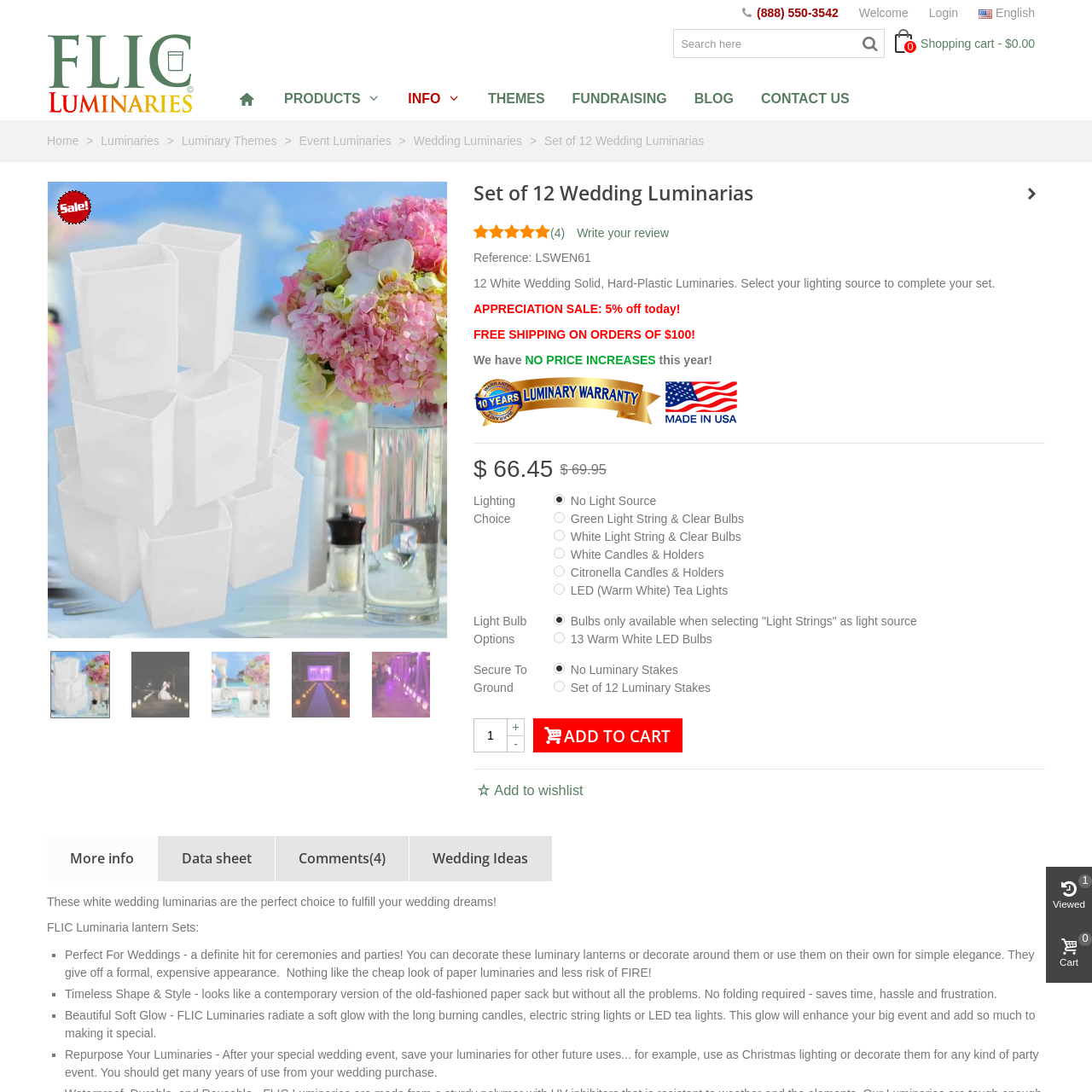Thoroughly describe the content of the image found within the red border.

The image depicts a set of 12 elegant wedding luminaries designed to add a sophisticated ambiance to any wedding celebration. Crafted from solid, hard plastic, each luminary is designed to be both functional and aesthetically pleasing. These luminaries illuminate the event space, creating a warm and inviting atmosphere. They come in classic white, making them versatile for various wedding themes, and can be paired with different lighting options to enhance their visual appeal.

Currently, there is a promotion offering a 5% discount, along with free shipping for orders over $100, making this an attractive choice for brides or event planners. The luminaries are part of a broader selection of wedding lighting options, emphasizing that no price increases are planned for the year, ensuring value for customers. Each luminary can serve as a beautiful centerpiece or pathway marker, elevating the overall décor of the wedding.